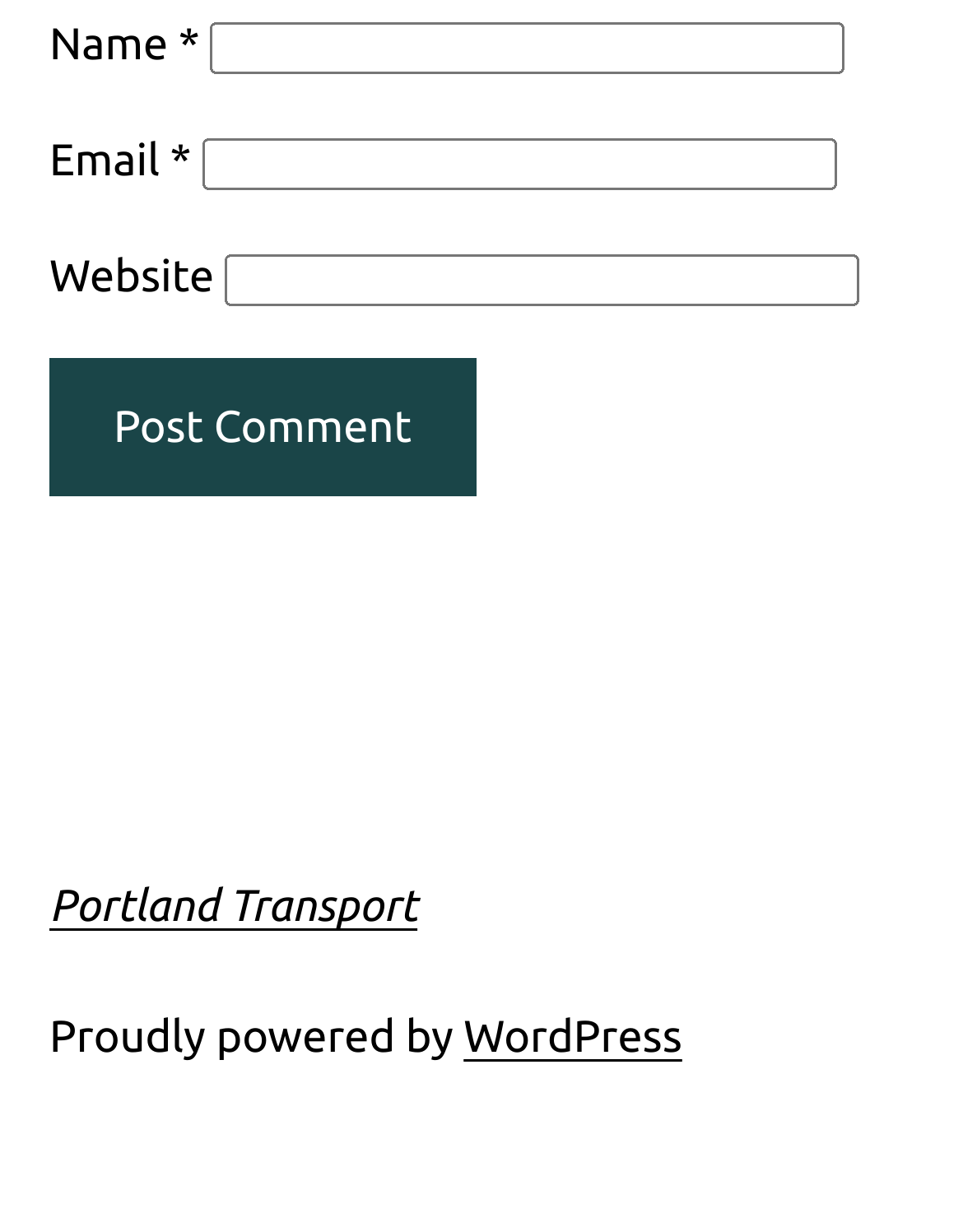Provide a short, one-word or phrase answer to the question below:
What is the function of the button at the bottom?

To post a comment